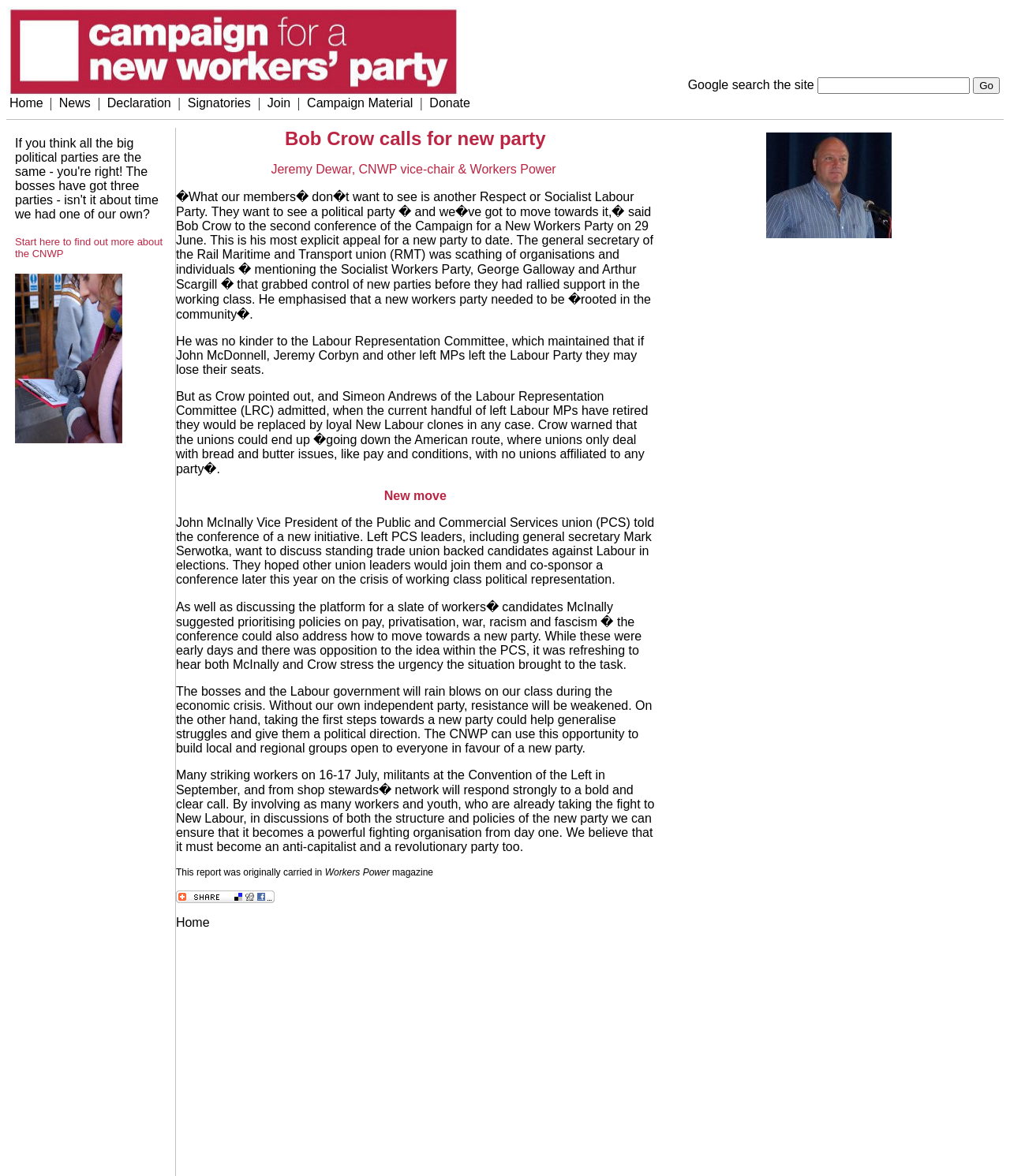Using the webpage screenshot, locate the HTML element that fits the following description and provide its bounding box: "Campaign Material".

[0.304, 0.082, 0.409, 0.093]